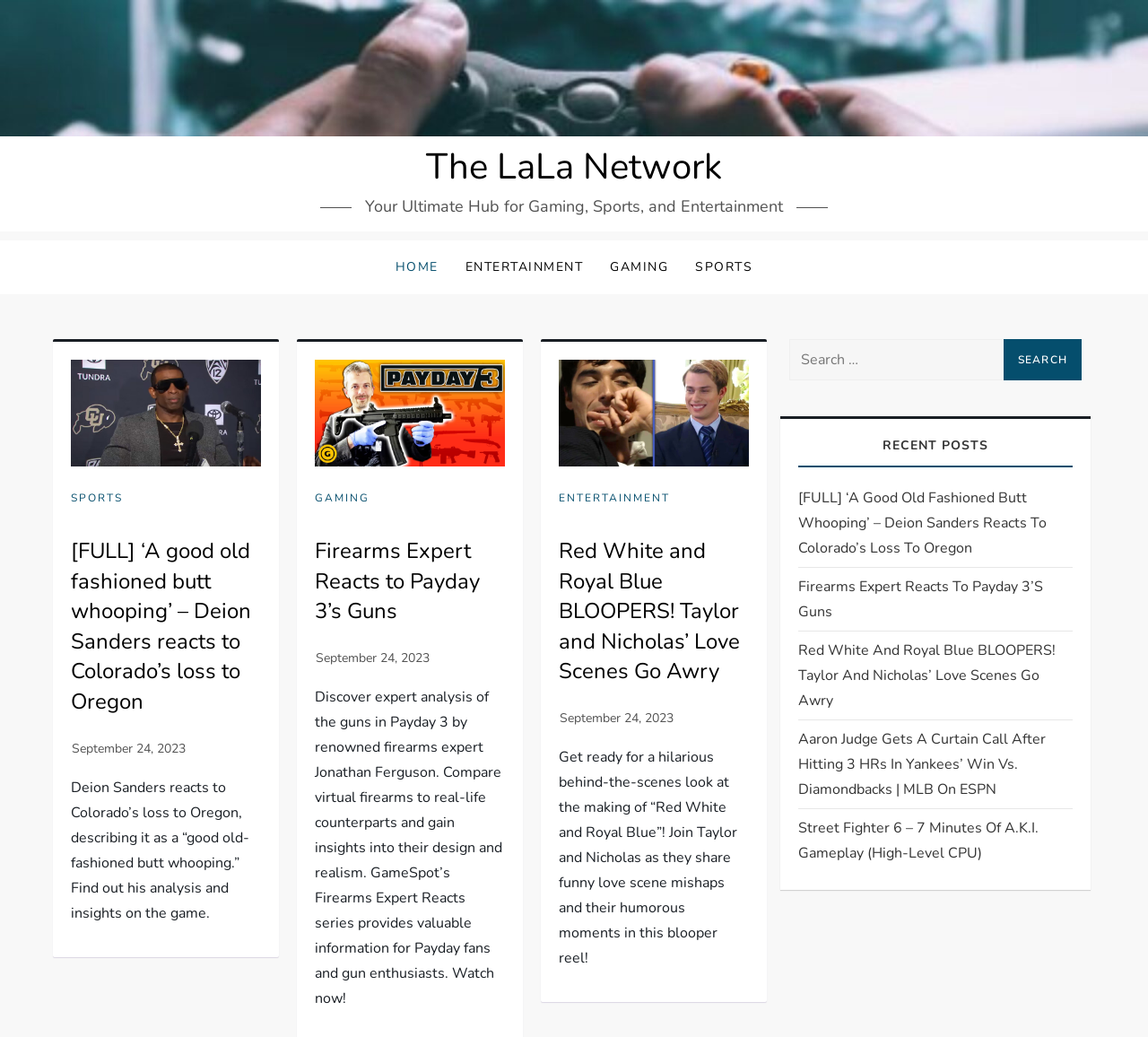Given the following UI element description: "September 24, 2023", find the bounding box coordinates in the webpage screenshot.

[0.062, 0.713, 0.162, 0.73]